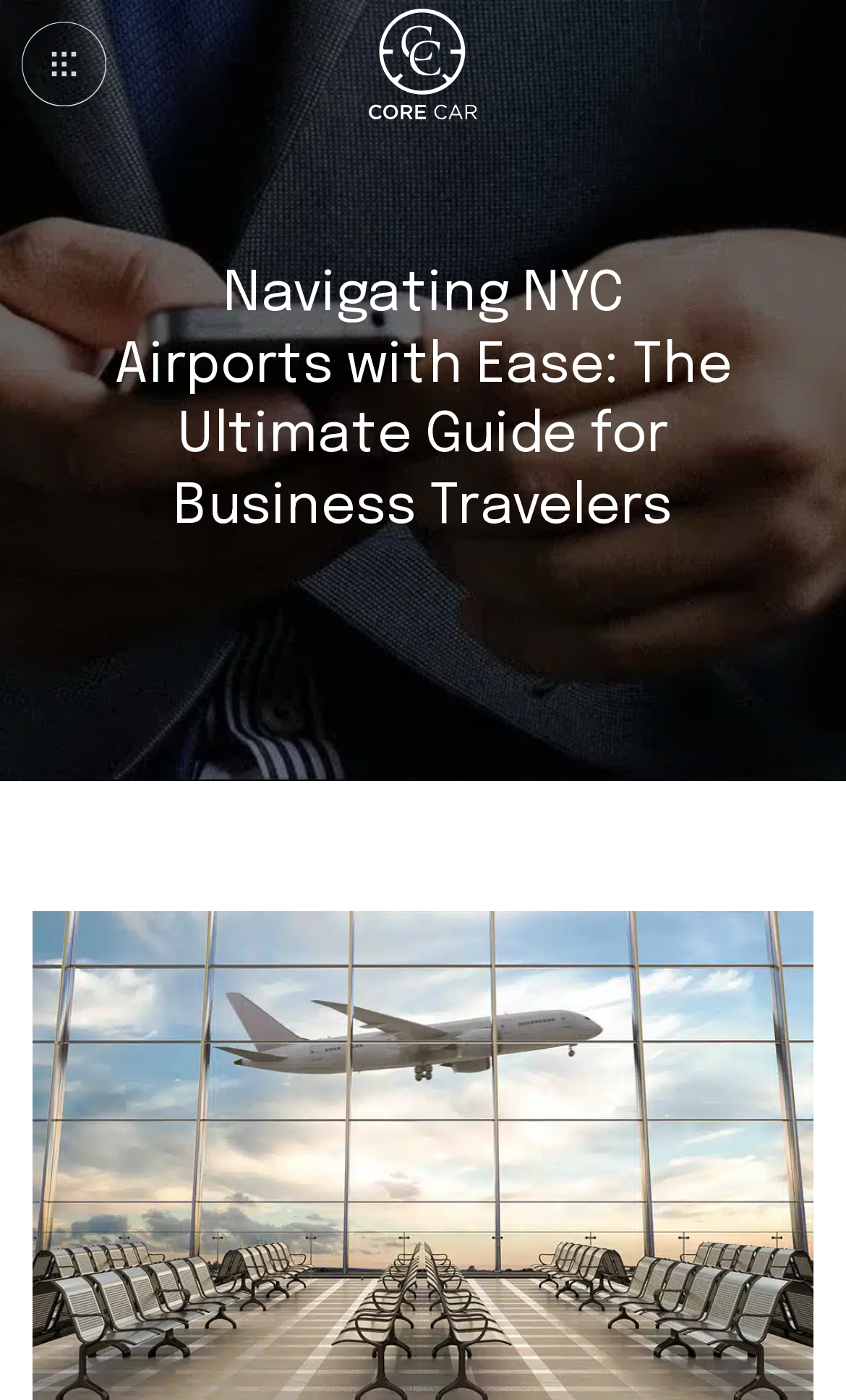Predict the bounding box of the UI element based on the description: "Go to Top". The coordinates should be four float numbers between 0 and 1, formatted as [left, top, right, bottom].

[0.846, 0.936, 0.949, 0.998]